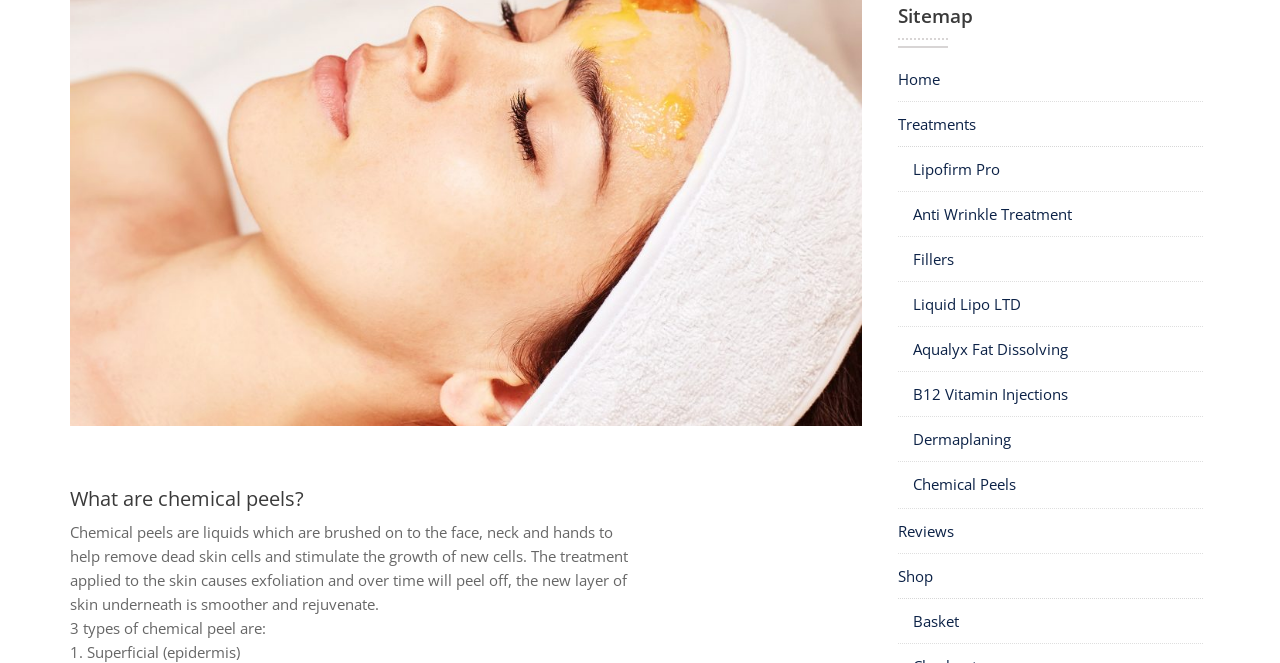Identify the bounding box coordinates for the UI element described as: "Return to Doctor X Files".

None